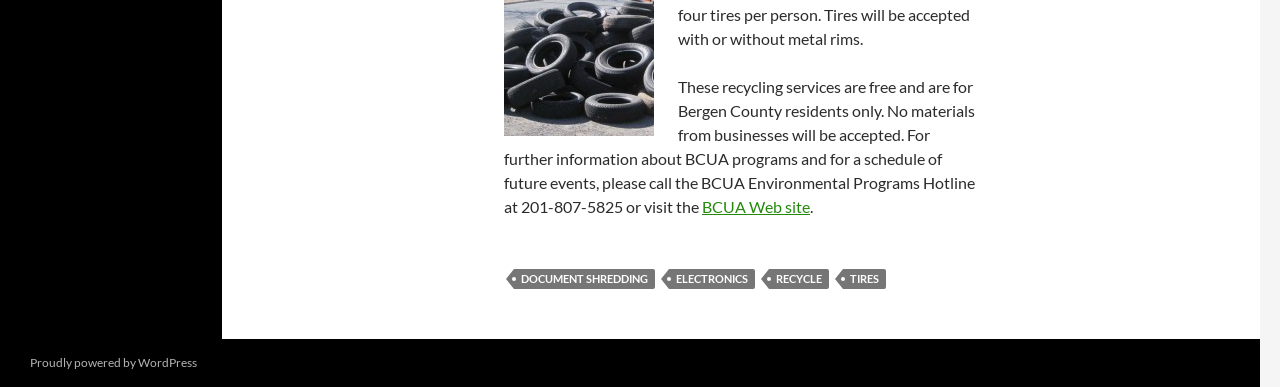Using floating point numbers between 0 and 1, provide the bounding box coordinates in the format (top-left x, top-left y, bottom-right x, bottom-right y). Locate the UI element described here: BCUA Web site

[0.548, 0.509, 0.633, 0.558]